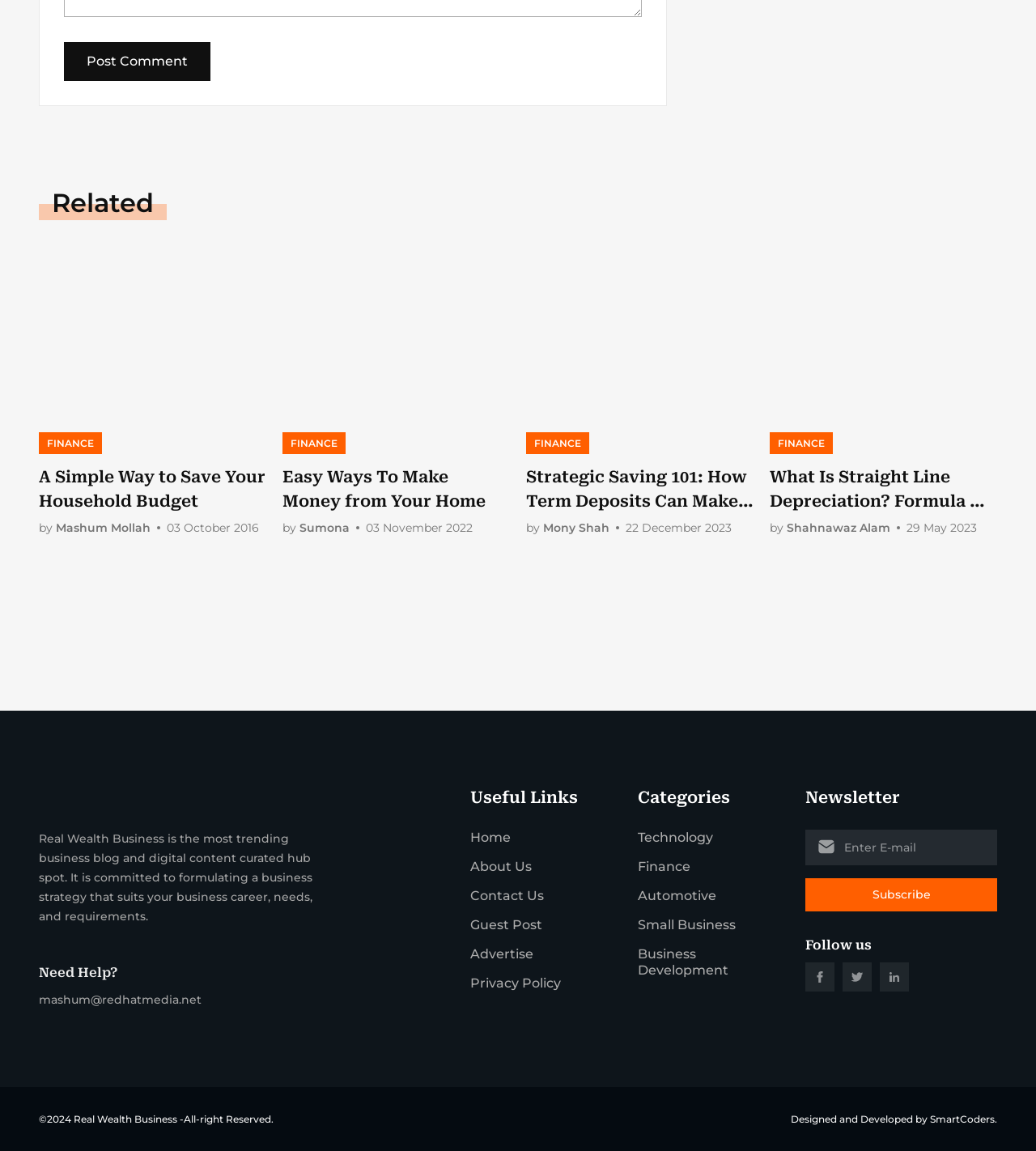Please identify the bounding box coordinates of the clickable area that will allow you to execute the instruction: "Read the article 'A Simple Way to Save Your Household Budget'".

[0.038, 0.404, 0.257, 0.446]